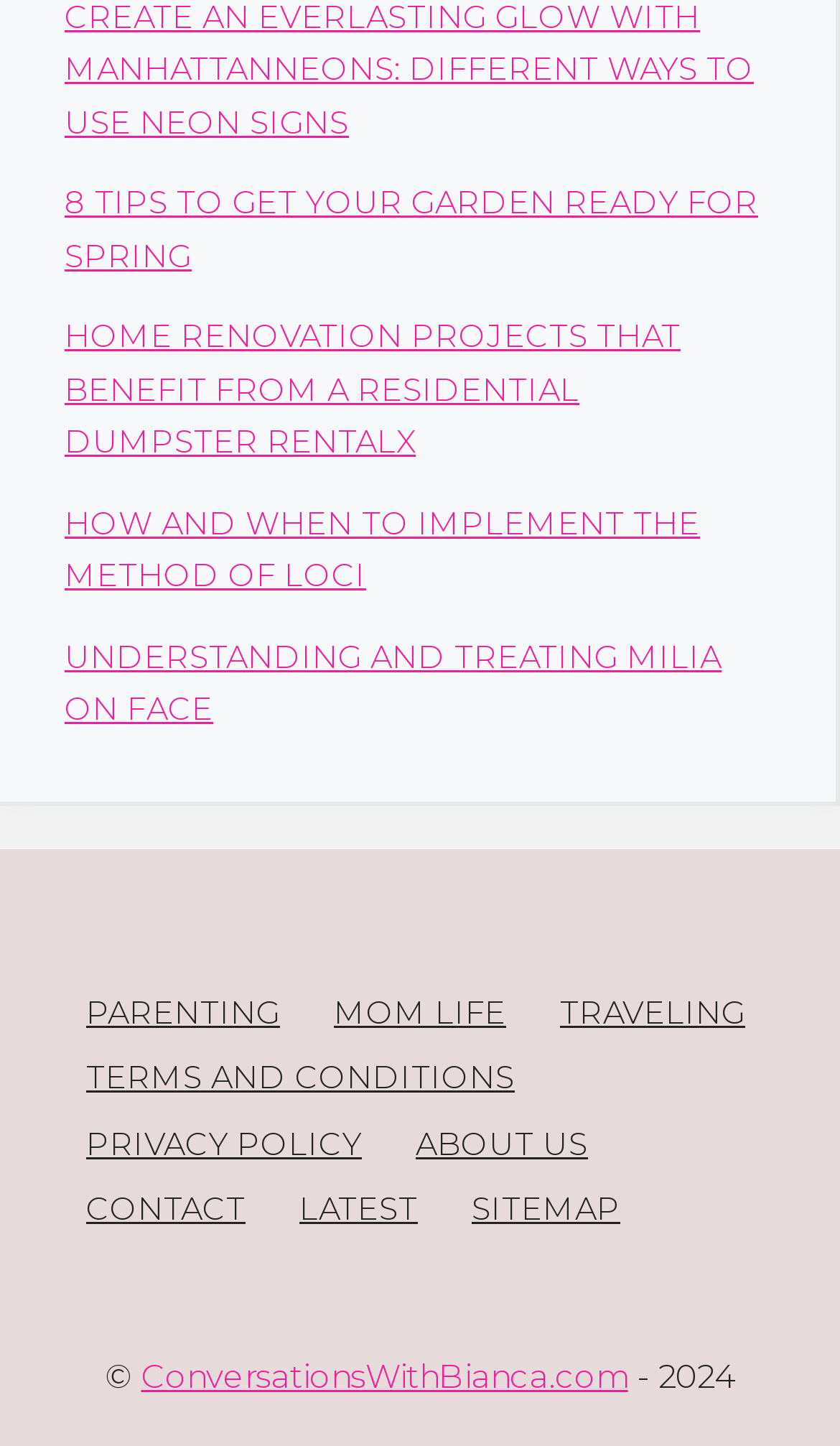Locate the bounding box coordinates of the segment that needs to be clicked to meet this instruction: "Click on About Us".

None